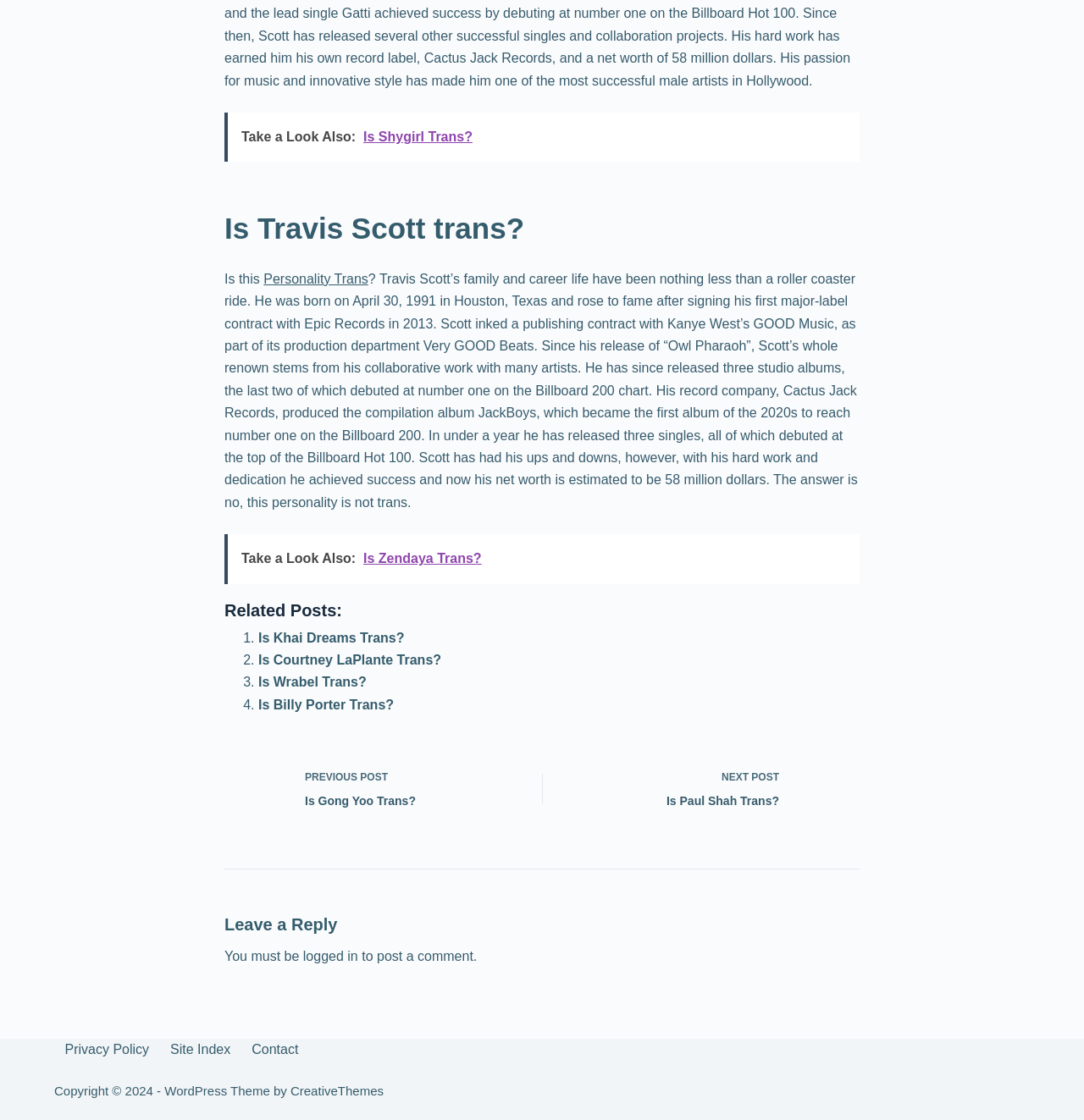How many related posts are listed?
Please use the image to provide an in-depth answer to the question.

The webpage lists four related posts, which are 'Is Khai Dreams Trans?', 'Is Courtney LaPlante Trans?', 'Is Wrabel Trans?', and 'Is Billy Porter Trans?'. These posts are listed under the 'Related Posts' heading.